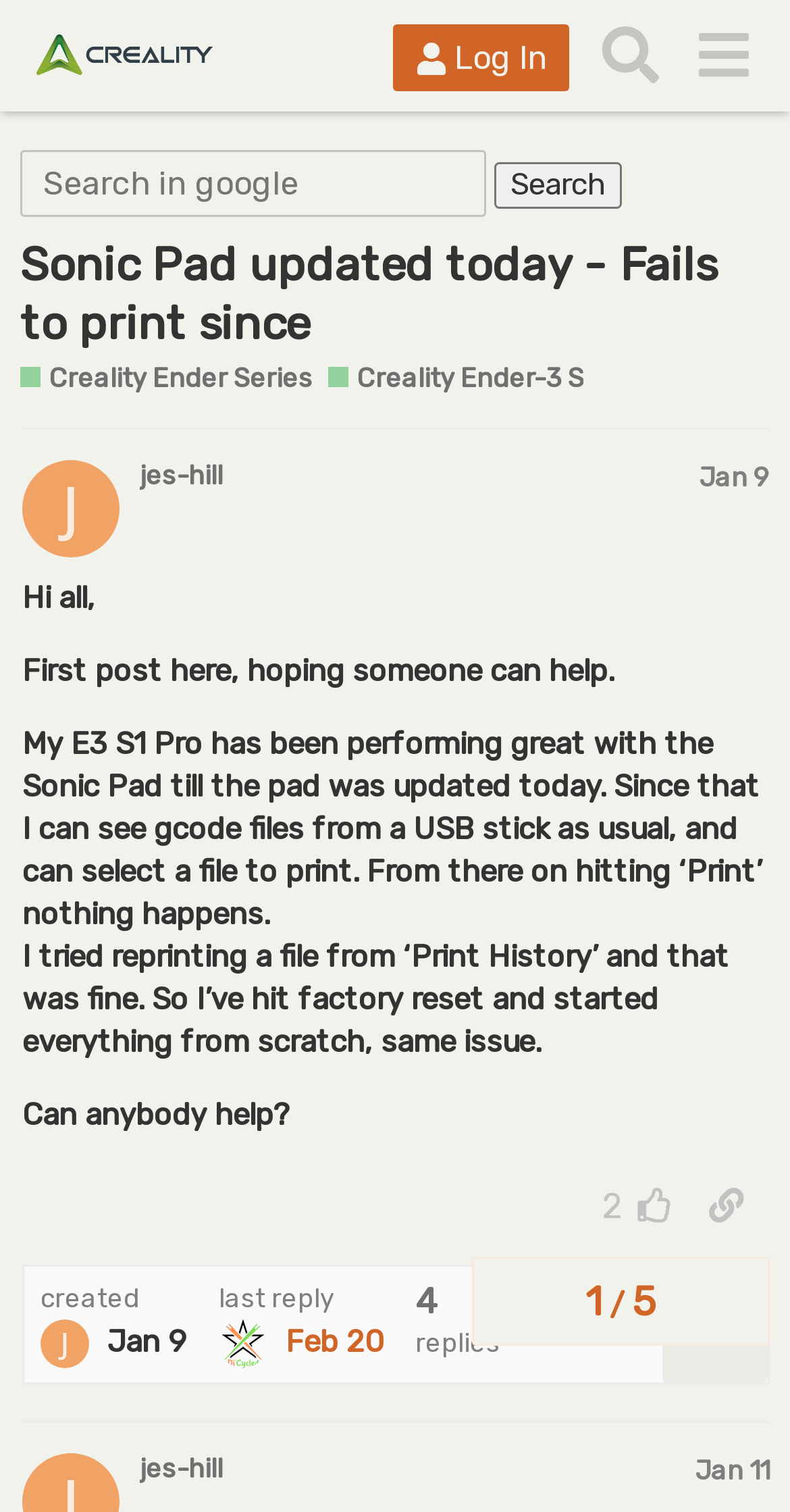What is the name of the community forum?
Deliver a detailed and extensive answer to the question.

I found the answer by looking at the header section of the webpage, where it says 'Creality Community Forum' with a link to the forum.